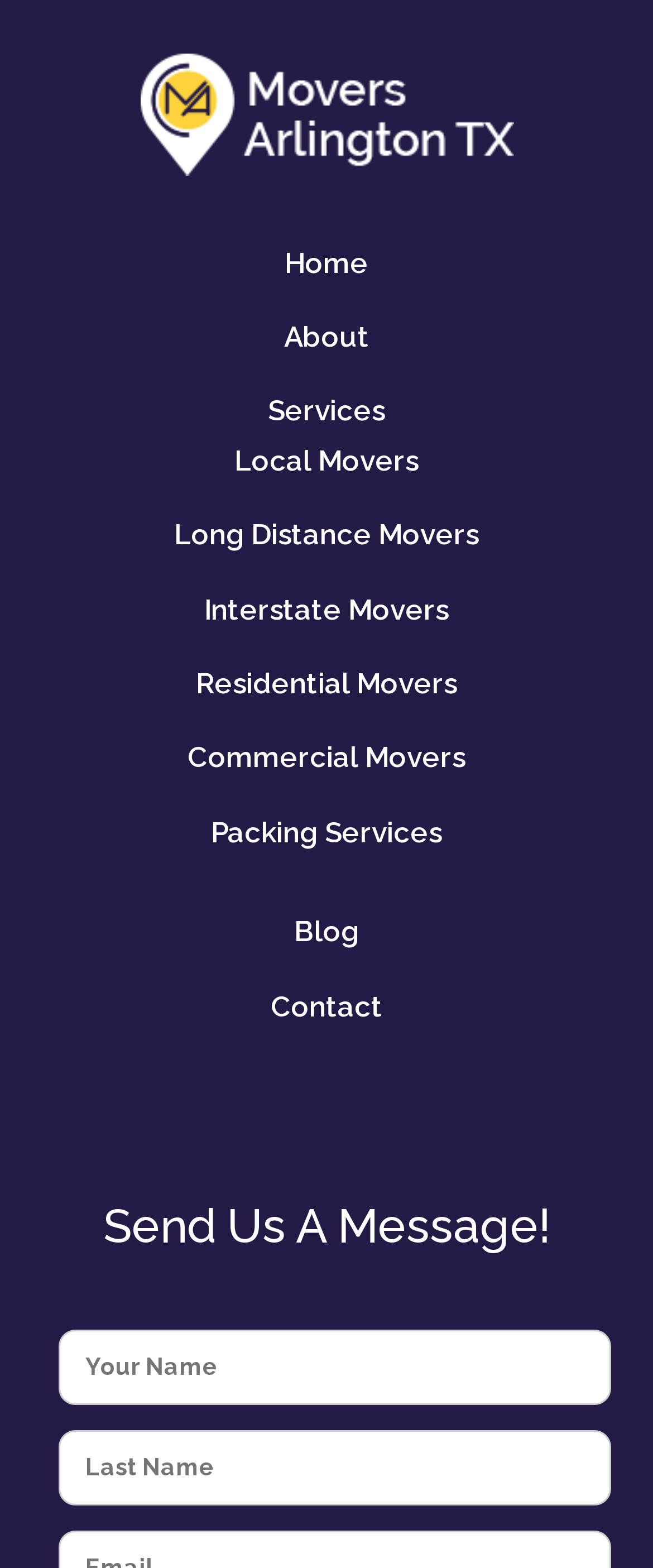Find the bounding box coordinates of the element to click in order to complete the given instruction: "Click on Home."

[0.41, 0.151, 0.59, 0.183]